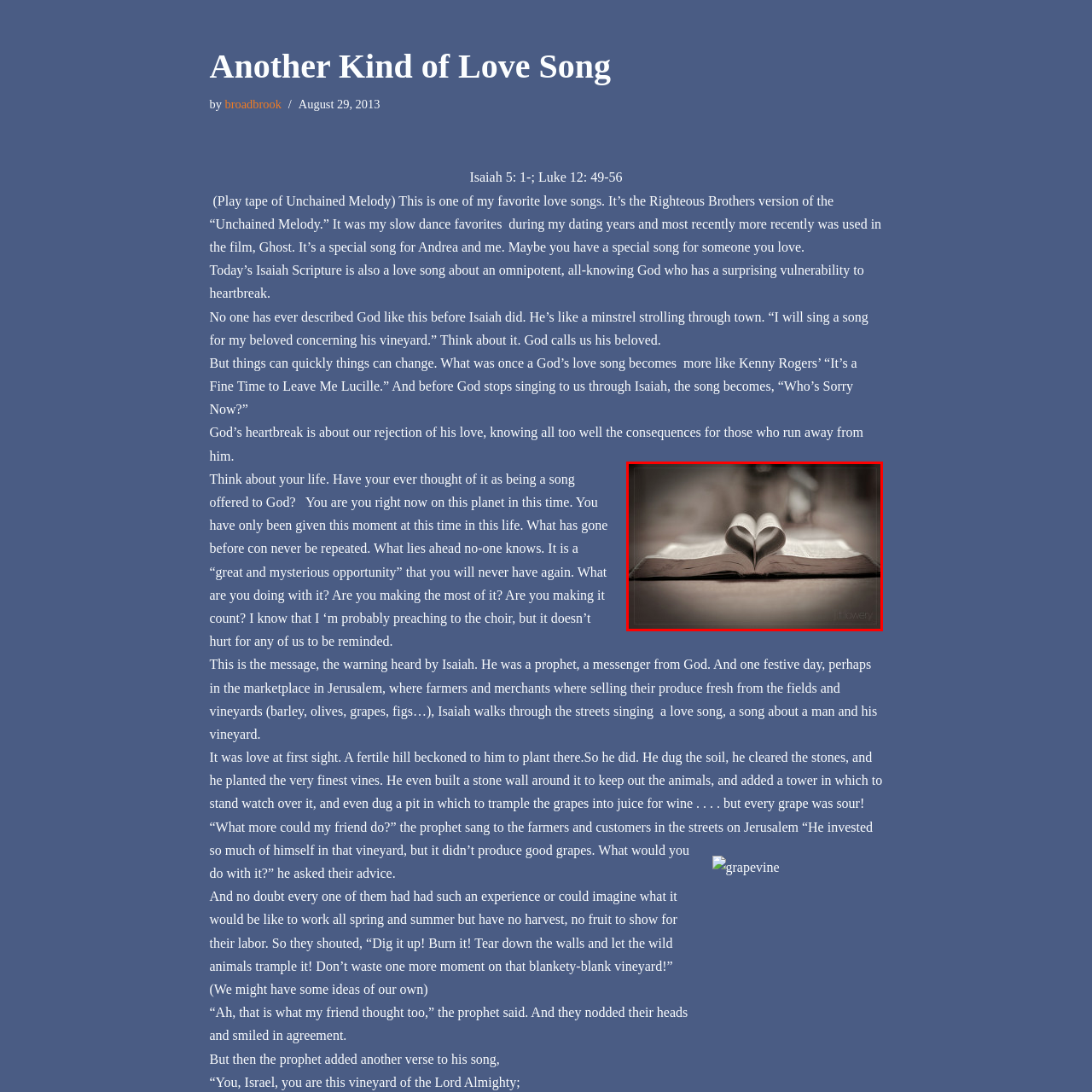Describe in detail the contents of the image highlighted within the red box.

The image beautifully depicts an open book, styled in a heart shape created by two pages curling toward each other. This artistic representation evokes themes of love and connection, aligning with the surrounding context of a love song, as highlighted in the text. The book symbolizes knowledge, faith, and emotional depth, reflecting the narrative about God’s love and humanity's response to it. Within a discussion of biblical scripture, such as Isaiah's song about God's vineyard, this image captures the essence of the content—offering a visual representation of a heartfelt message that invites contemplation on love and spirituality. The soft, inviting tones further enhance the emotional resonance of the message being conveyed.